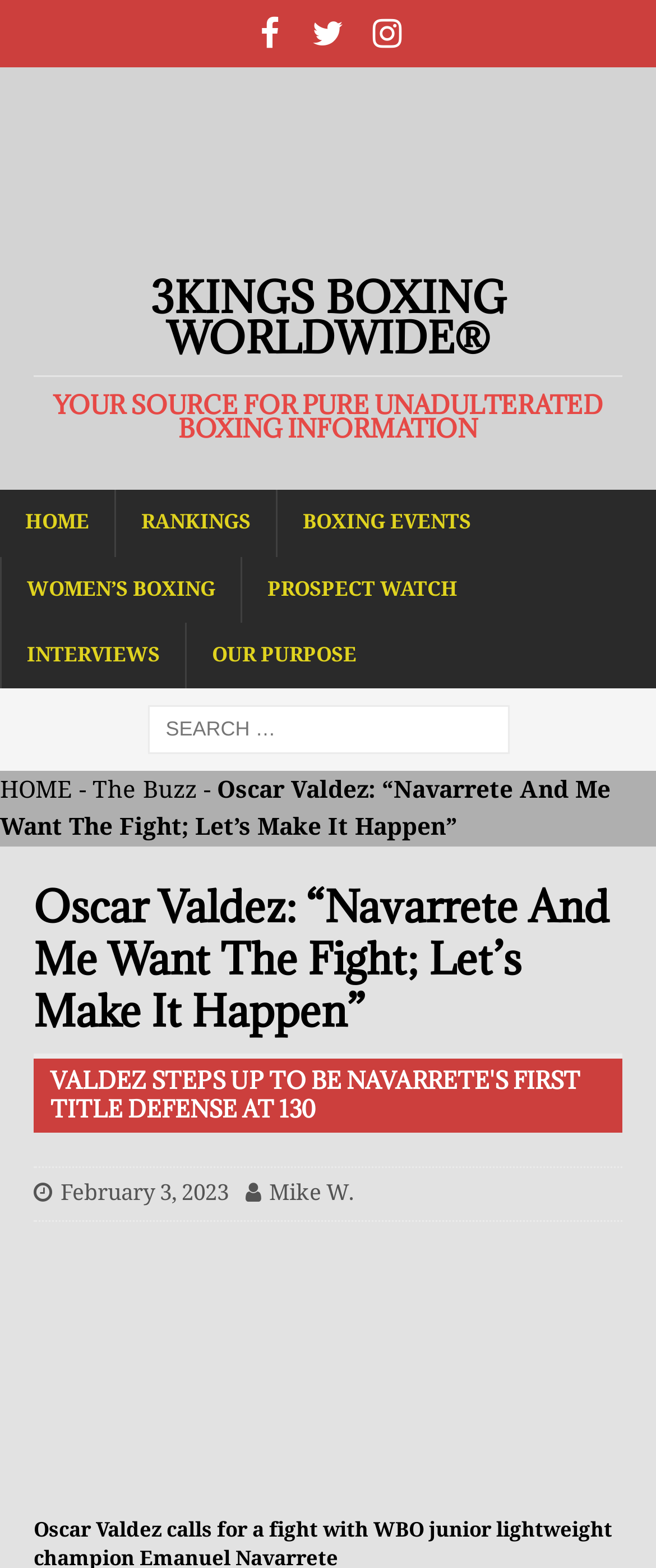Identify the bounding box coordinates of the clickable region to carry out the given instruction: "Check the latest boxing news".

[0.141, 0.495, 0.3, 0.512]